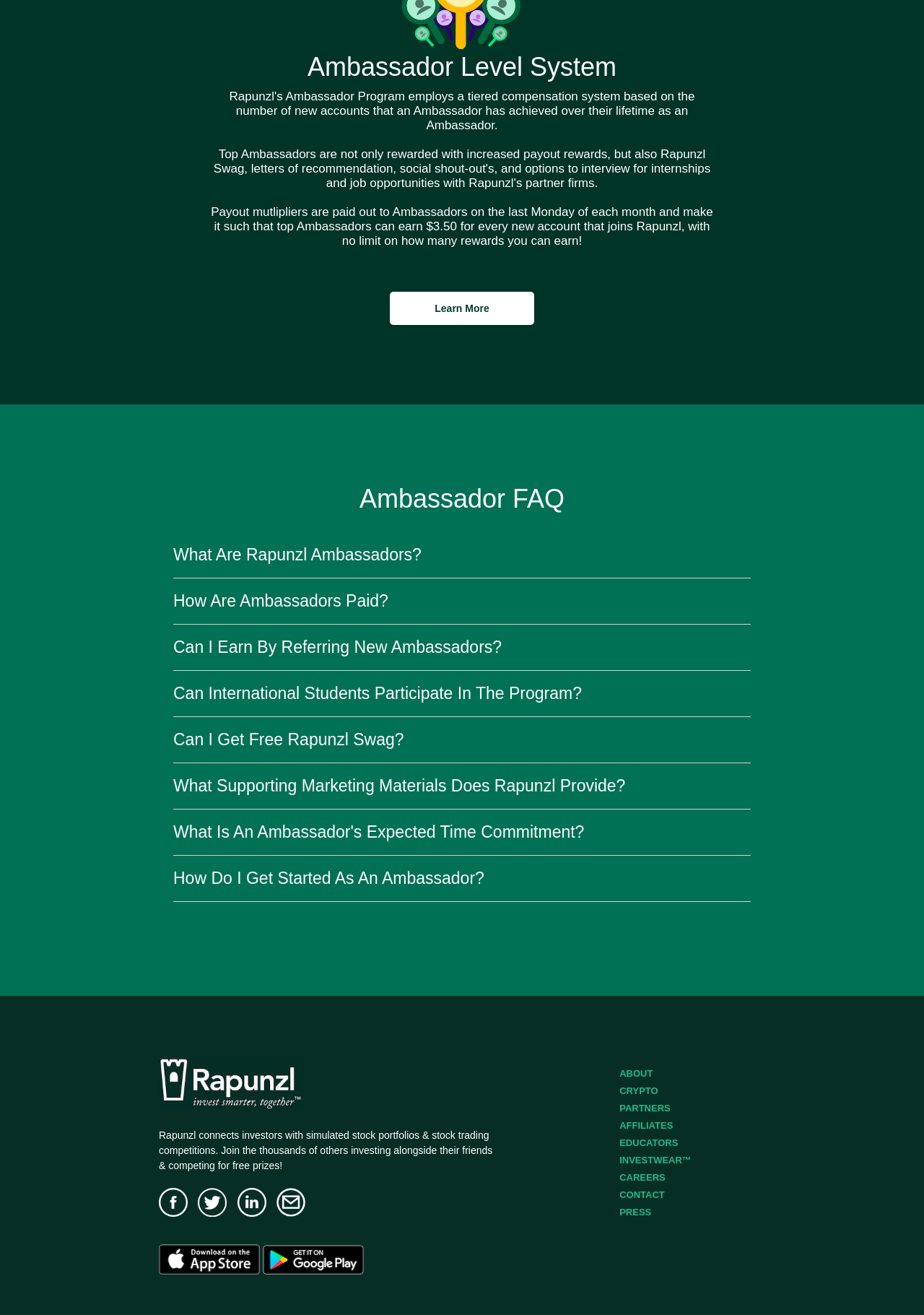Find the bounding box coordinates for the area you need to click to carry out the instruction: "Visit the Rapunzl Facebook page". The coordinates should be four float numbers between 0 and 1, indicated as [left, top, right, bottom].

[0.168, 0.921, 0.211, 0.93]